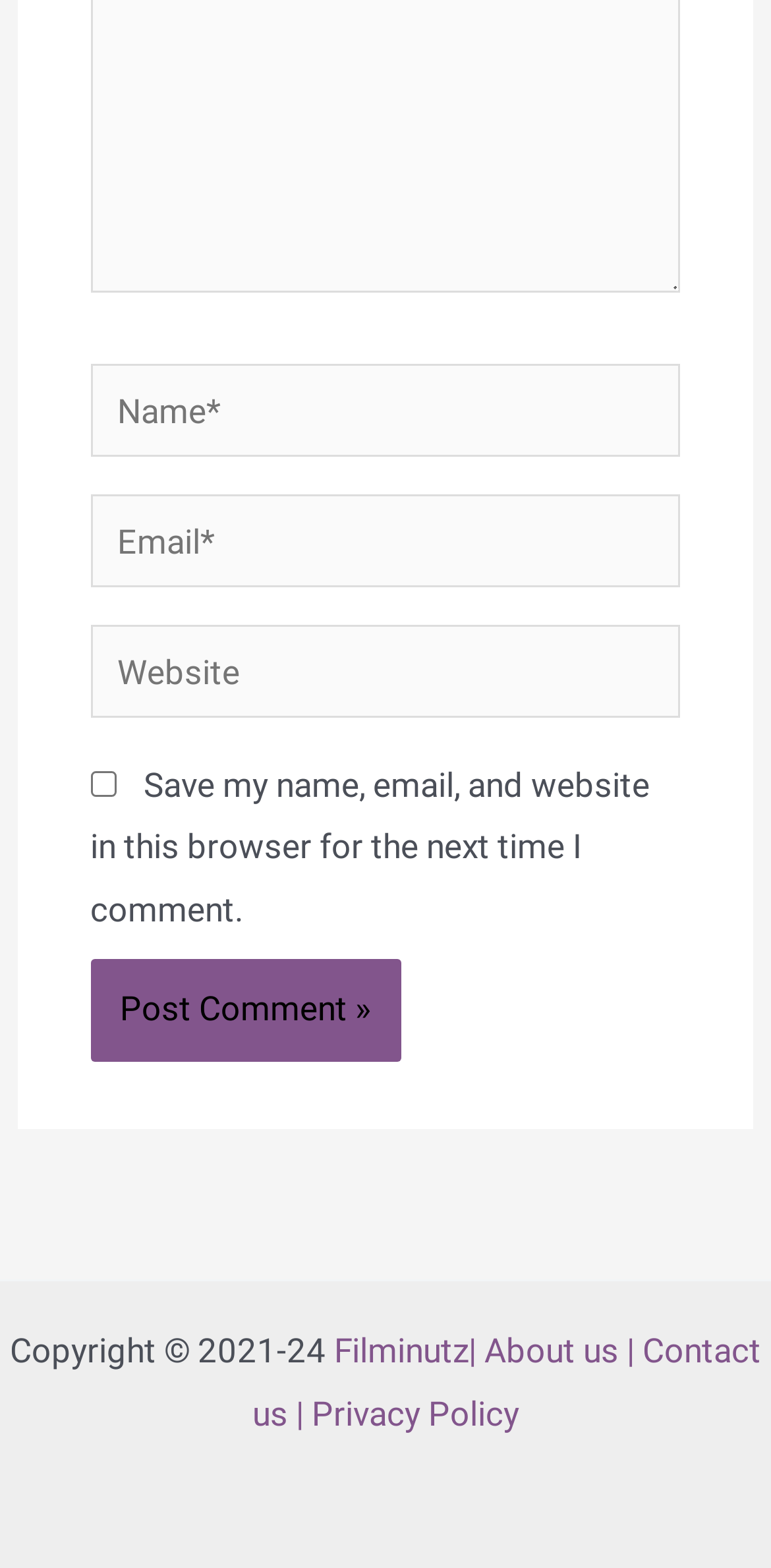Identify the bounding box coordinates of the region I need to click to complete this instruction: "Check the save my name checkbox".

[0.117, 0.492, 0.15, 0.508]